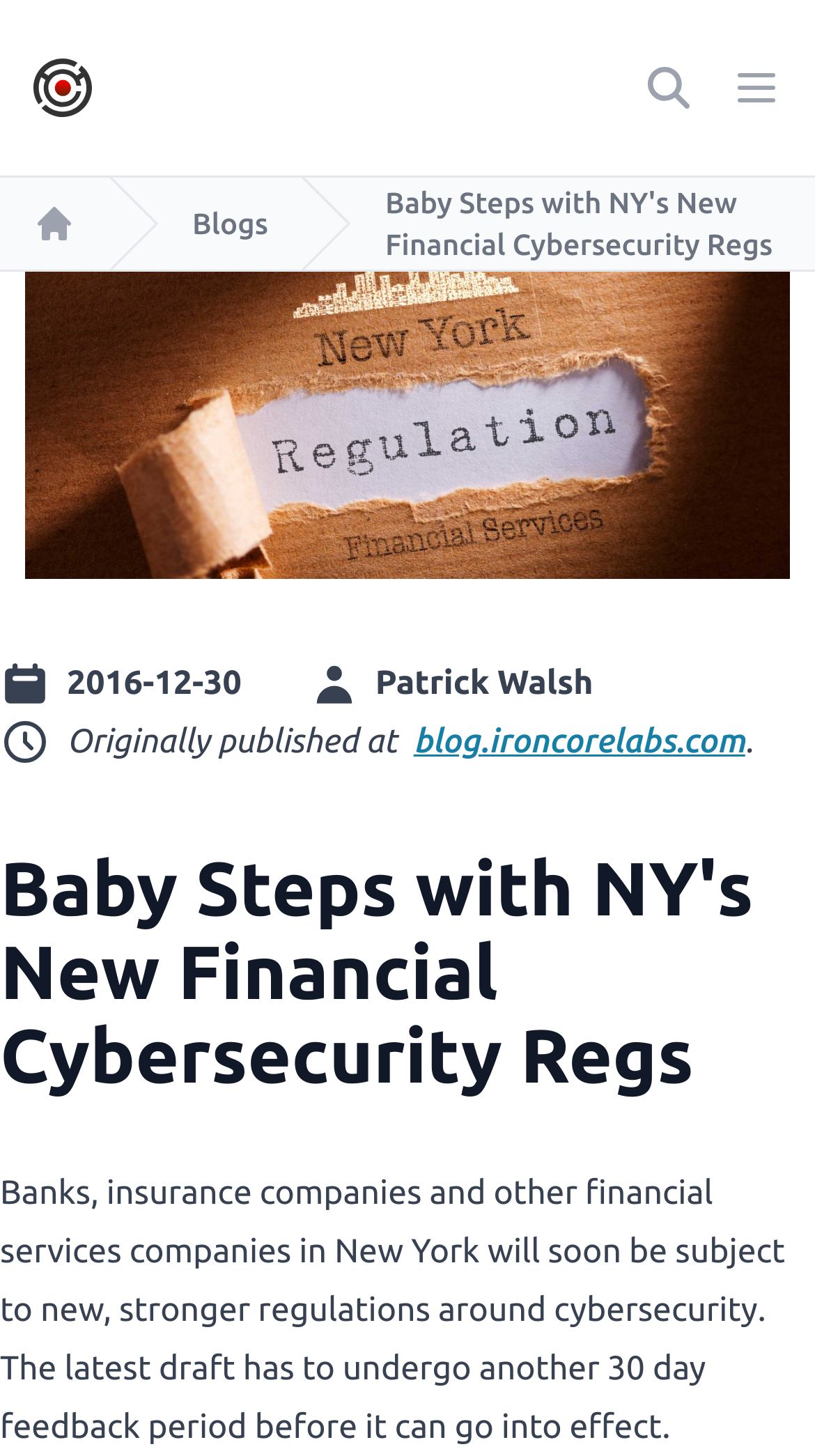Detail the features and information presented on the webpage.

The webpage appears to be a blog post titled "Baby Steps with NY's New Financial Cybersecurity Regs" on the IronCore Labs website. At the top left, there is a link to the IronCore Labs home page. On the top right, there are two buttons: a search button and an open menu button.

Below the top navigation, there is a breadcrumb navigation section that displays the current page's location within the website's hierarchy. This section contains links to the home page, blogs, and the current page.

To the right of the breadcrumb navigation, there is a section displaying the publication date, author, and original publication source. The publication date is December 30, 2016, and the author is Patrick Walsh.

The main content of the page is a blog post with a heading that matches the page title. The post discusses new regulations around cybersecurity for financial services companies in New York. The text explains that the latest draft of the regulations is undergoing a 30-day feedback period before it can take effect.

There are no images on the page. The overall layout is focused on presenting the blog post content in a clear and readable manner.